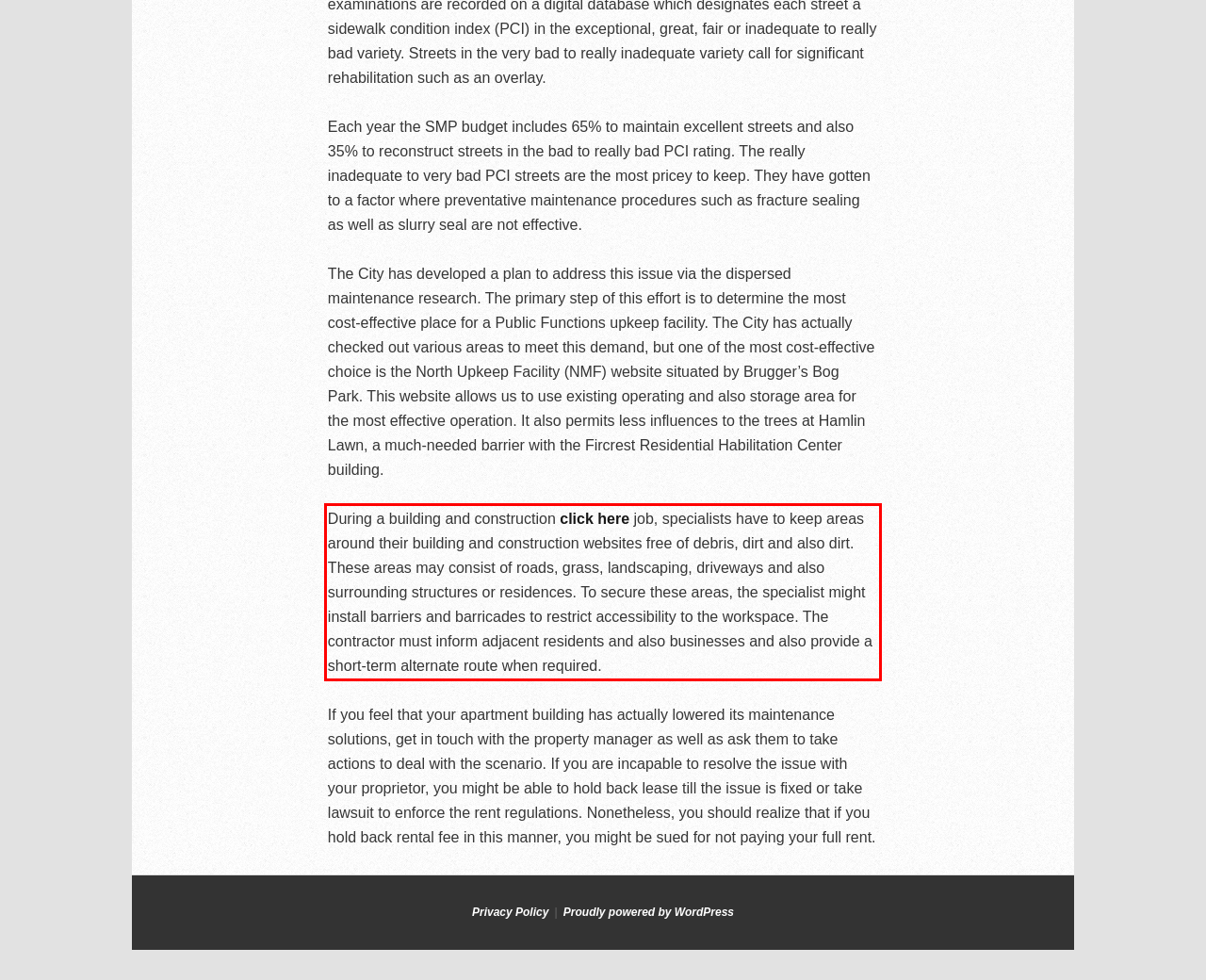Using the webpage screenshot, recognize and capture the text within the red bounding box.

During a building and construction click here job, specialists have to keep areas around their building and construction websites free of debris, dirt and also dirt. These areas may consist of roads, grass, landscaping, driveways and also surrounding structures or residences. To secure these areas, the specialist might install barriers and barricades to restrict accessibility to the workspace. The contractor must inform adjacent residents and also businesses and also provide a short-term alternate route when required.